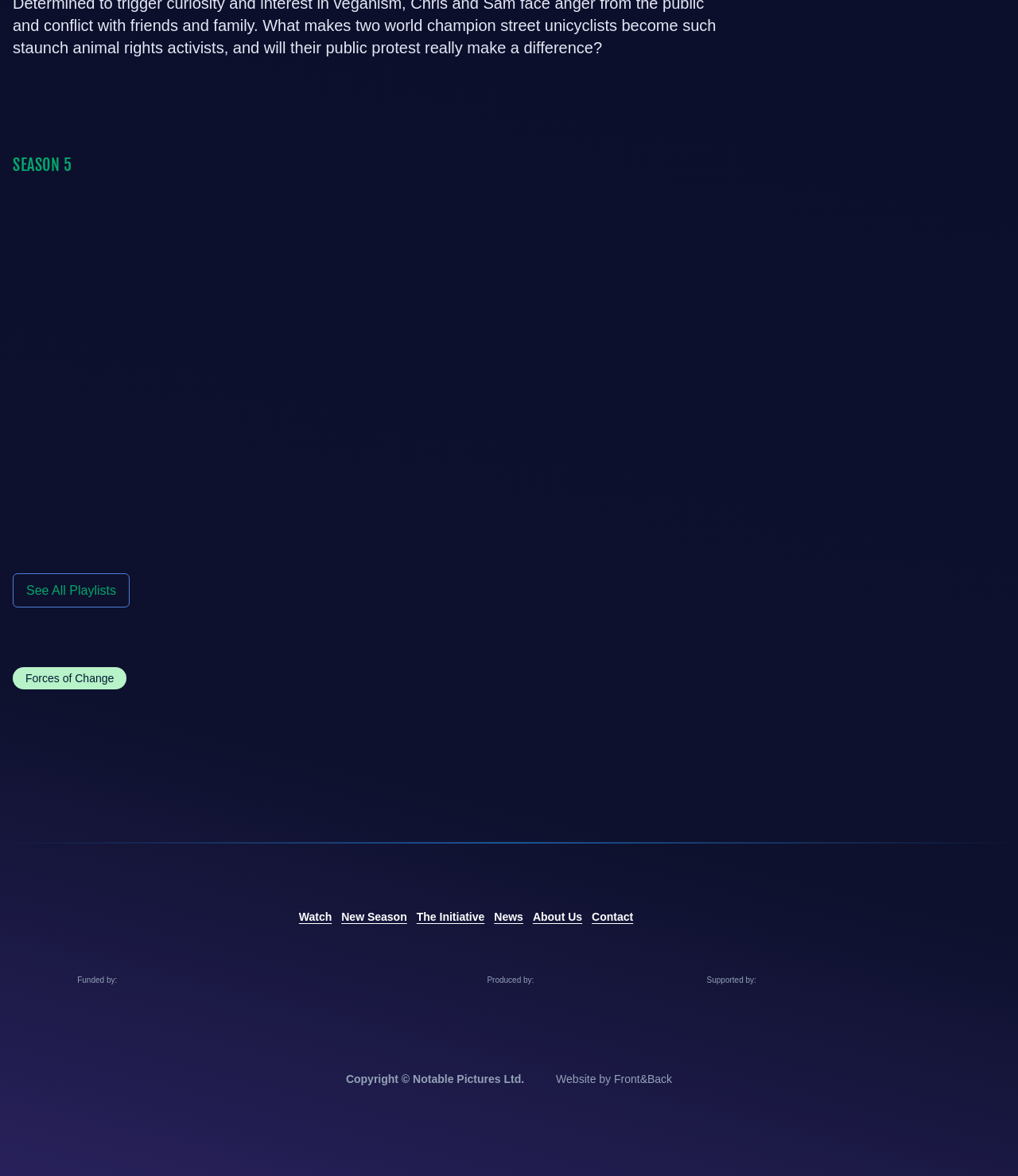Please locate the bounding box coordinates for the element that should be clicked to achieve the following instruction: "Follow Loading Docs on Facebook". Ensure the coordinates are given as four float numbers between 0 and 1, i.e., [left, top, right, bottom].

[0.647, 0.773, 0.663, 0.787]